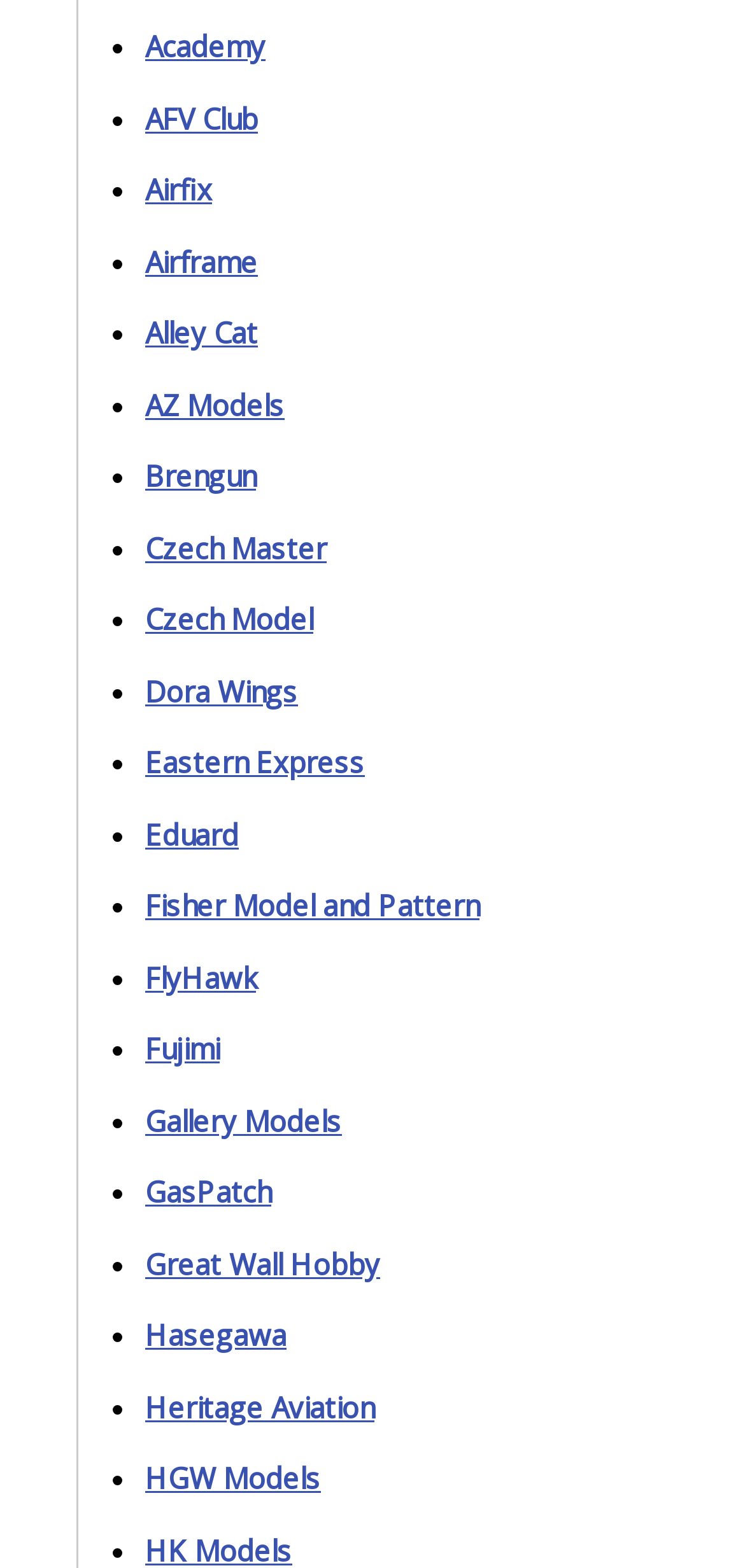Please give the bounding box coordinates of the area that should be clicked to fulfill the following instruction: "Check out Heritage Aviation". The coordinates should be in the format of four float numbers from 0 to 1, i.e., [left, top, right, bottom].

[0.195, 0.885, 0.503, 0.909]